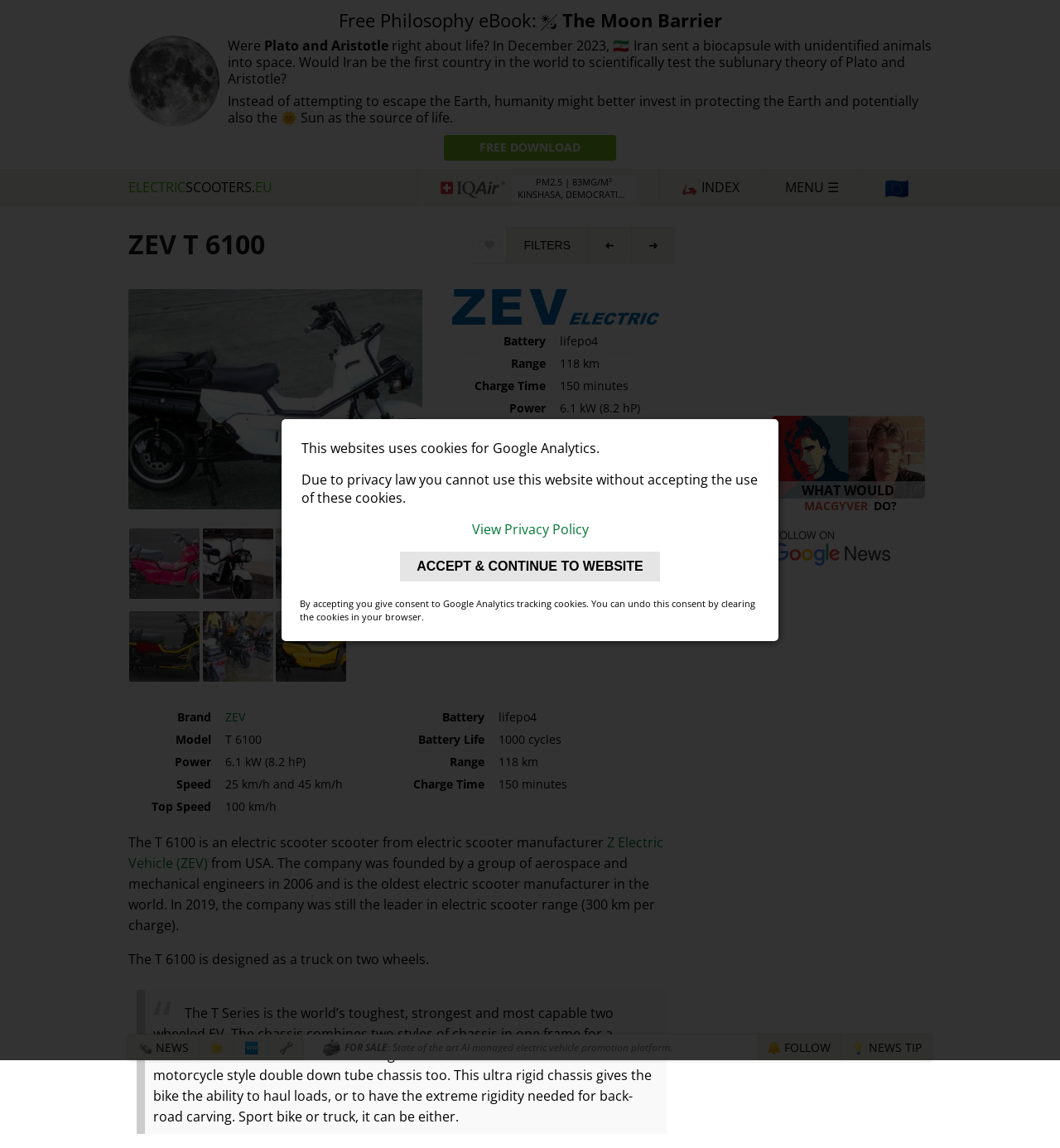Refer to the image and answer the question with as much detail as possible: What is the power of the electric scooter?

I found the answer by looking at the text 'Power' and its corresponding value '6.1 kW (8.2 hP)' which is mentioned in the webpage as one of the specifications of the electric scooter.